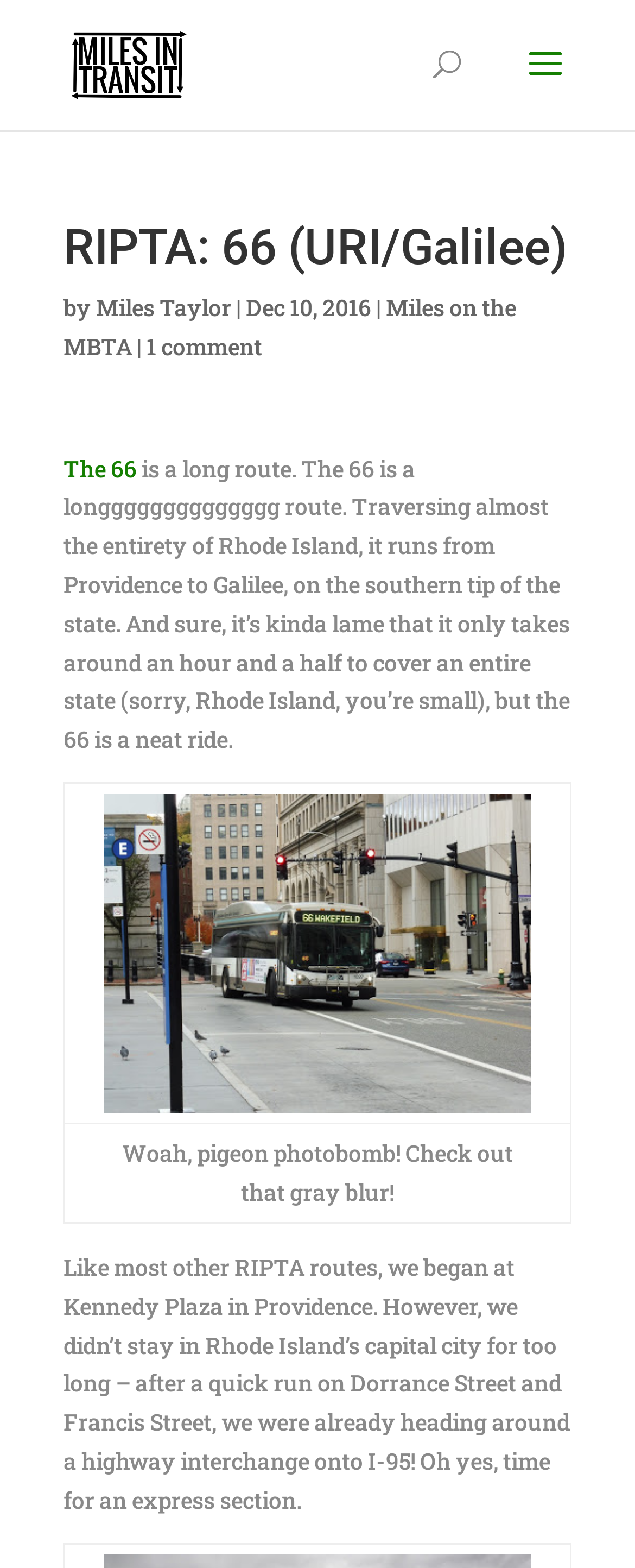What is the name of the route described on this webpage?
Using the image, provide a concise answer in one word or a short phrase.

The 66